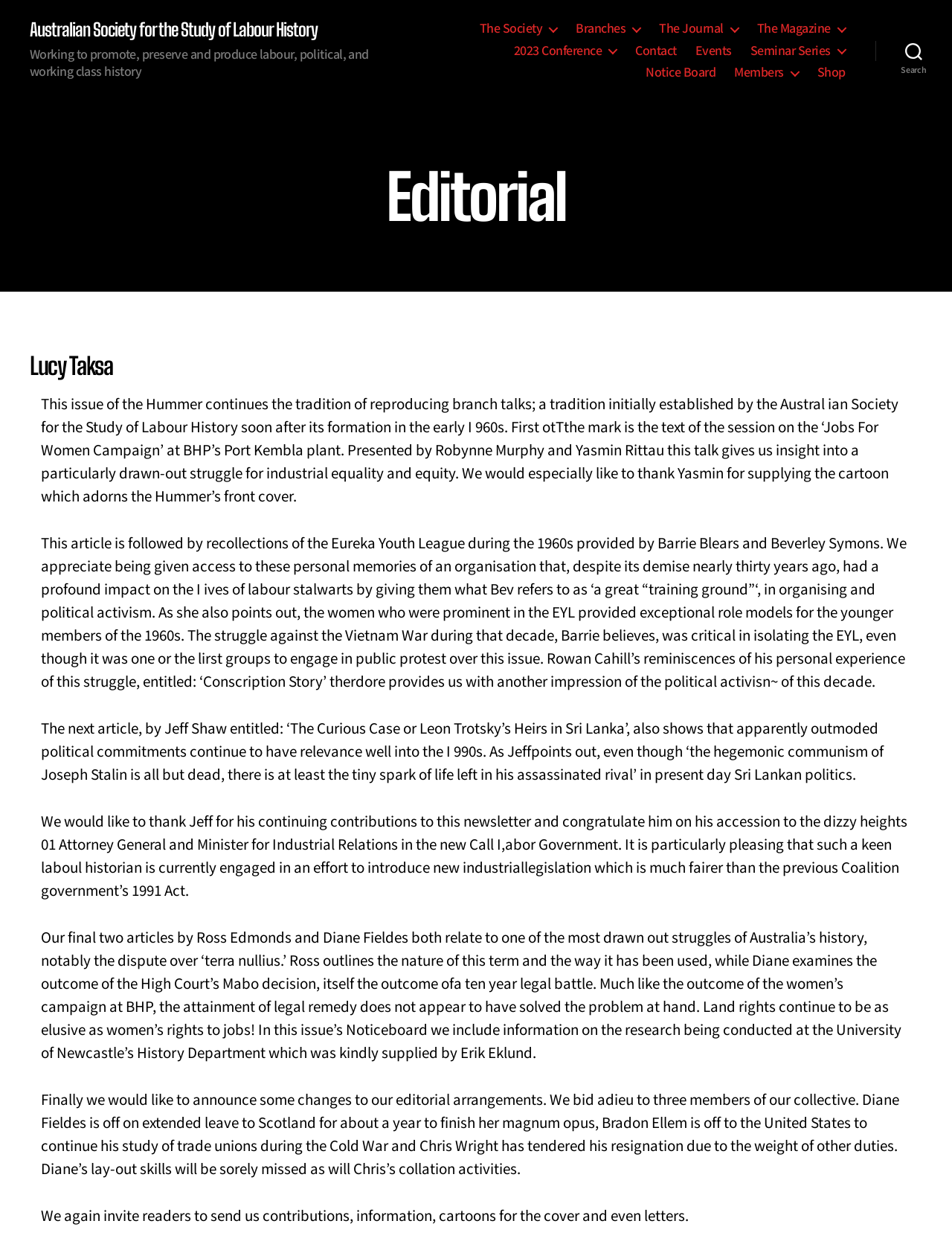Give a complete and precise description of the webpage's appearance.

The webpage is about the Australian Society for the Study of Labour History, with a focus on the editorial section. At the top, there is a link to the society's homepage, followed by a brief description of the society's purpose. Below this, there is a horizontal navigation menu with links to various sections, including "The Society", "Branches", "The Journal", "The Magazine", and others.

The main content of the page is an editorial section, which features several articles and announcements. The first article is by Lucy Taksa, and it discusses the tradition of reproducing branch talks, including a session on the "Jobs For Women Campaign" at BHP's Port Kembla plant. The article also mentions other talks and recollections, including those by Barrie Blears and Beverley Symons about the Eureka Youth League during the 1960s.

The next article is by Jeff Shaw, and it explores the relevance of Leon Trotsky's heirs in Sri Lankan politics. The editorial section also includes articles by Ross Edmonds and Diane Fieldes, which relate to the dispute over "terra nullius" and the outcome of the High Court's Mabo decision.

In addition to the articles, there are announcements about changes to the editorial arrangements, including the departure of three members of the collective. The page concludes with an invitation to readers to send in contributions, information, and cartoons for the cover.

On the right side of the page, there is a search button. At the very bottom of the page, there is a notice board section with information on research being conducted at the University of Newcastle's History Department.